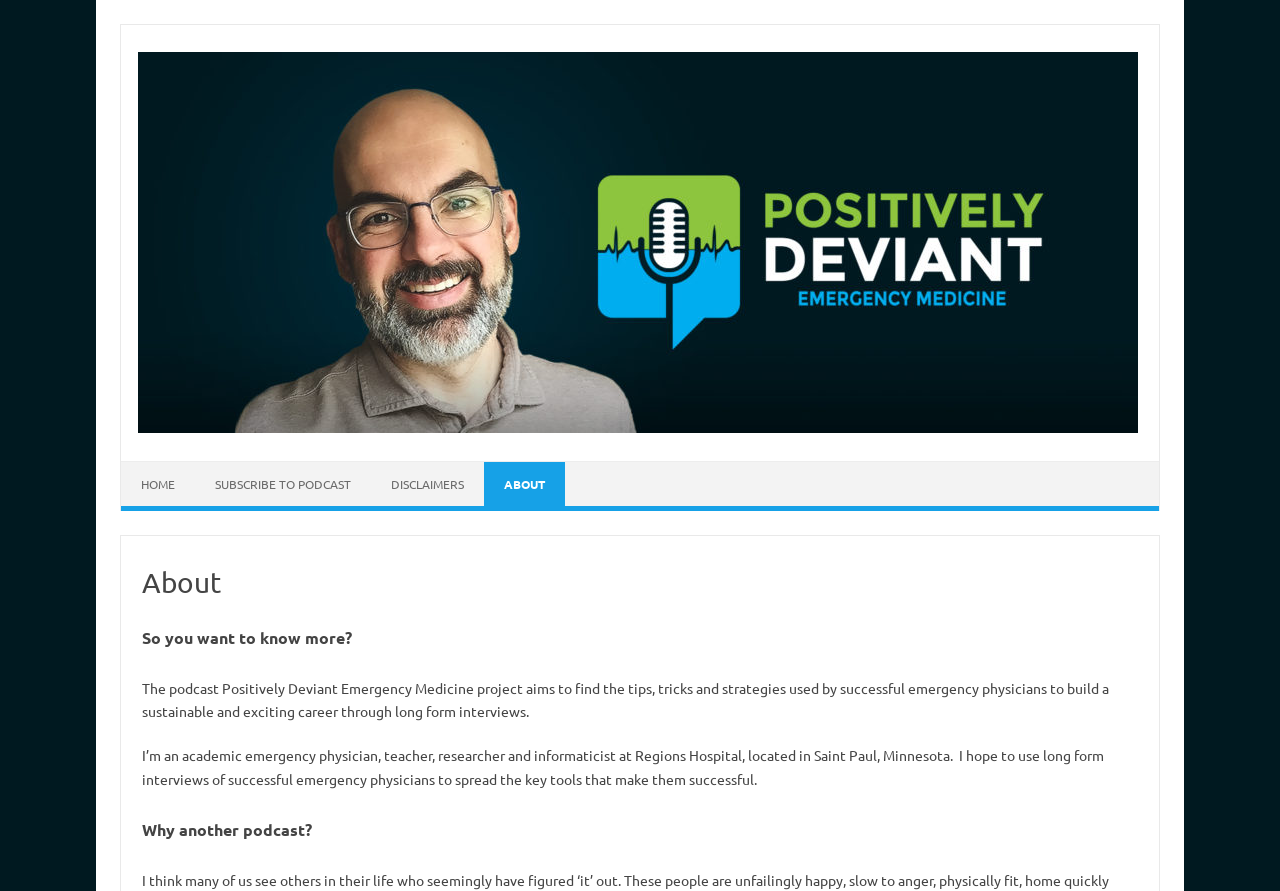Provide an in-depth description of the elements and layout of the webpage.

The webpage is about Positively Deviant Emergency Medicine, a podcast project. At the top left, there is a "Skip to content" link. Next to it, on the same horizontal level, is the logo of Positively Deviant Emergency Medicine, which is an image with a link to the homepage. 

Below the logo, there is a navigation menu with four links: "HOME", "SUBSCRIBE TO PODCAST", "DISCLAIMERS", and "ABOUT", which is currently focused. 

The "ABOUT" section is divided into several parts. At the top, there is a heading "About". Below it, there is a subheading "So you want to know more?". 

The main content of the "ABOUT" section is a paragraph of text that describes the podcast project, which aims to find tips, tricks, and strategies used by successful emergency physicians to build a sustainable and exciting career through long-form interviews. 

Below this paragraph, there is another paragraph of text that introduces the creator of the podcast, an academic emergency physician, teacher, researcher, and informaticist at Regions Hospital in Saint Paul, Minnesota. The creator hopes to use long-form interviews of successful emergency physicians to spread the key tools that make them successful. 

Finally, at the bottom of the "ABOUT" section, there is a heading "Why another podcast?".